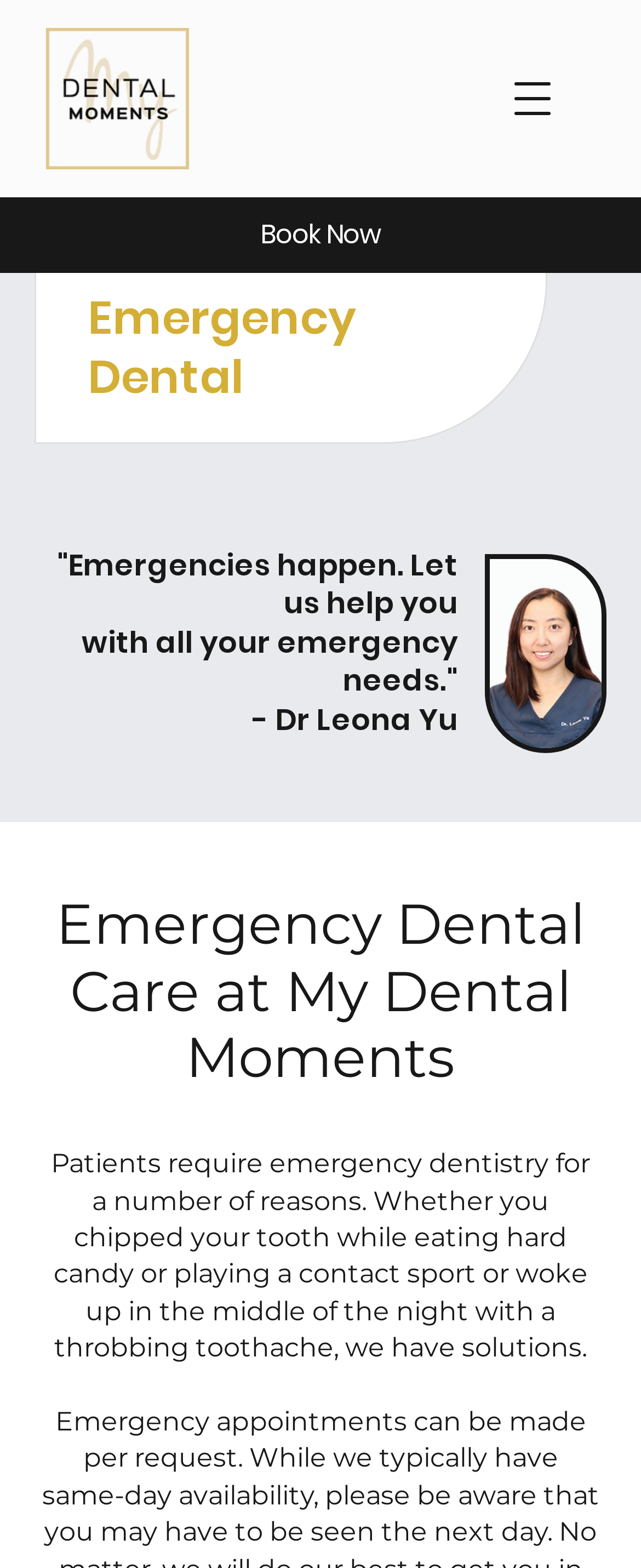Carefully examine the image and provide an in-depth answer to the question: What is the tone of the website's content?

The website's content, such as the heading 'Emergencies happen. Let us help you...' and the descriptive text, convey a sense of helpfulness and reassurance, suggesting that the website is intended to provide assistance and support for users with emergency dental needs.